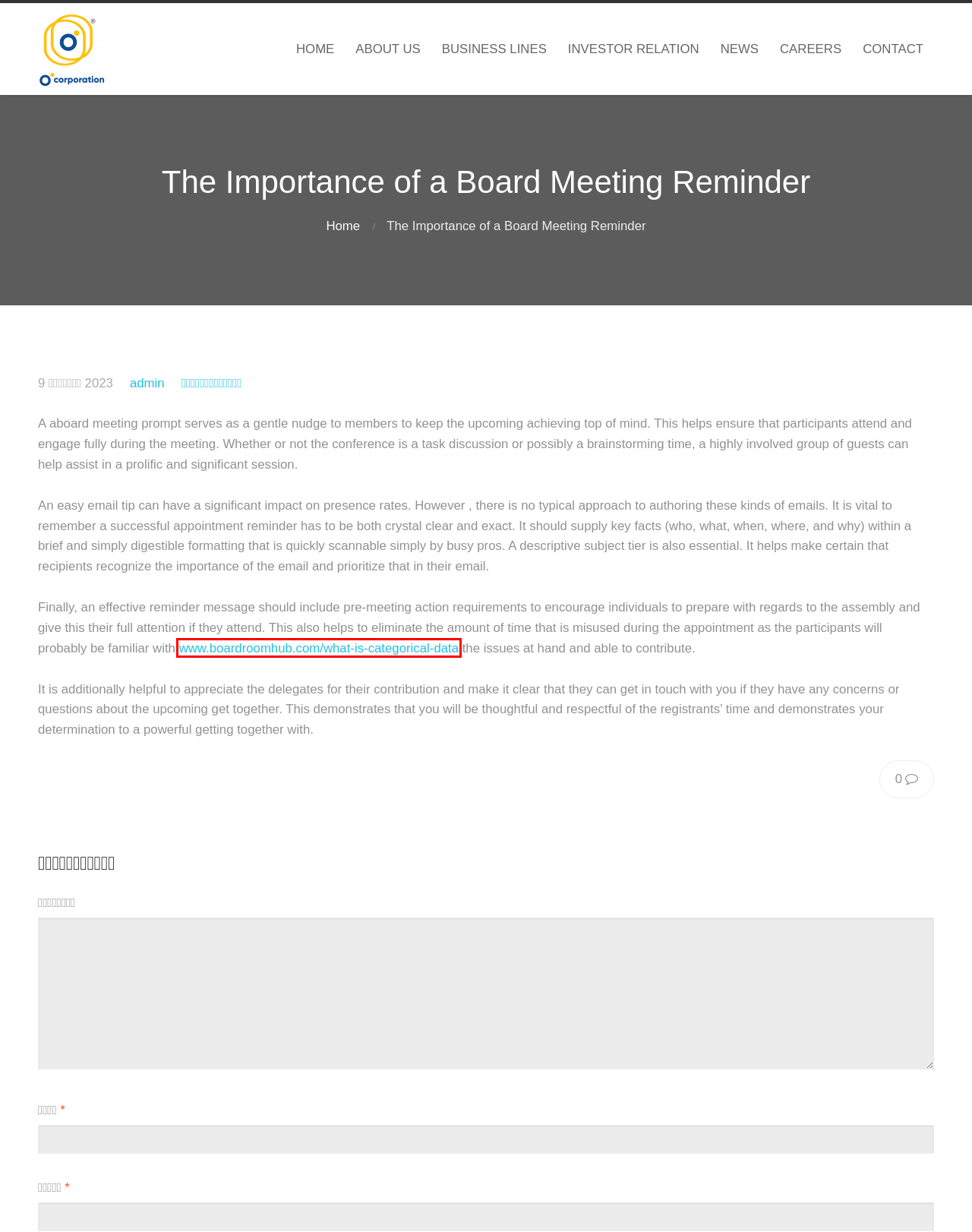You are presented with a screenshot of a webpage containing a red bounding box around a particular UI element. Select the best webpage description that matches the new webpage after clicking the element within the bounding box. Here are the candidates:
A. admin – ocorp
B. ธุรกิจของเรา – ocorp
C. เกี่ยวกับเรา – ocorp
D. ocorp – O CORPORATION
E. Investor relations – ocorp
F. CONTACT – ocorp
G. NEWS – ocorp
H. All you need to know about categorical data

H